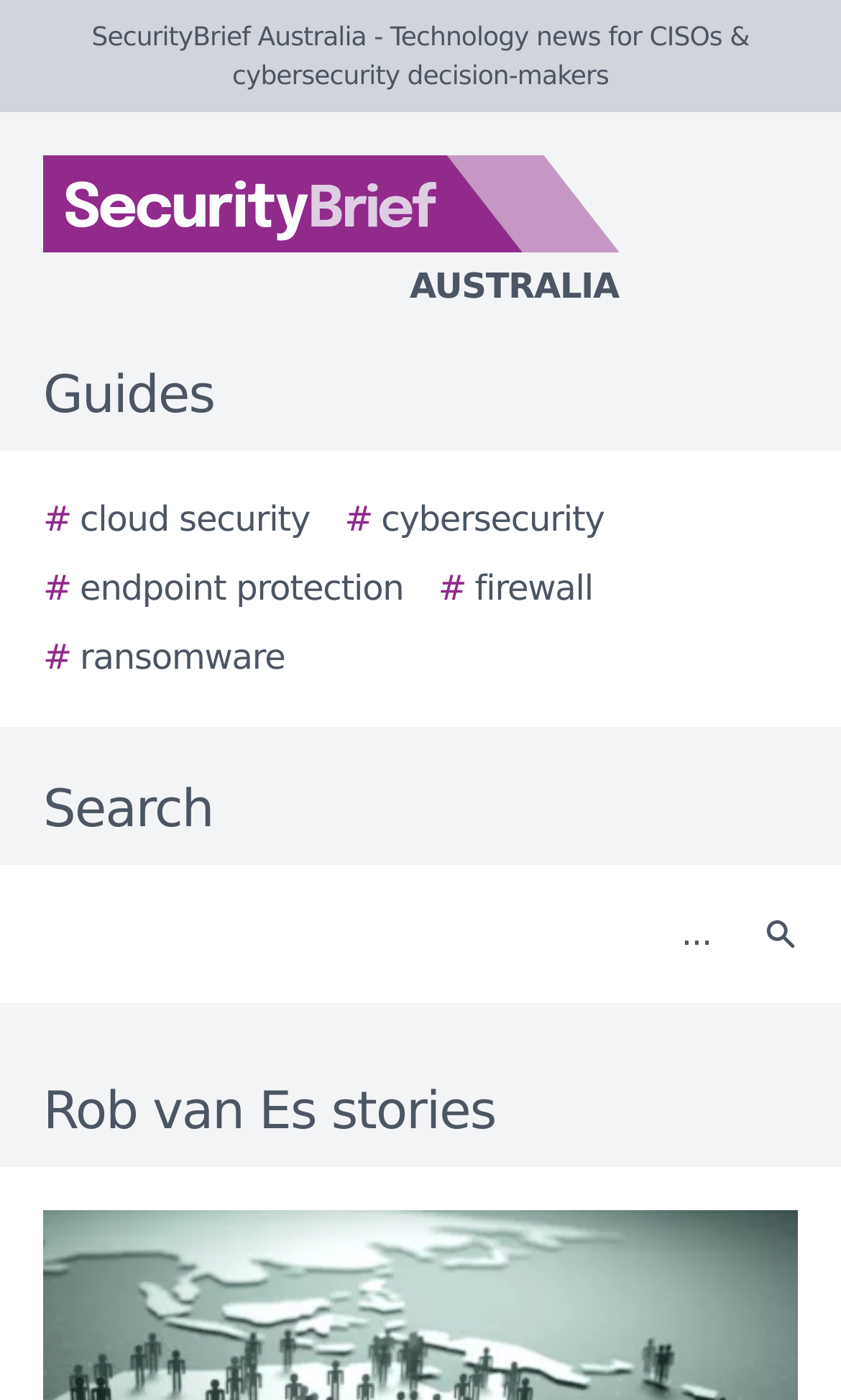Find the bounding box of the UI element described as: "aria-label="Search"". The bounding box coordinates should be given as four float values between 0 and 1, i.e., [left, top, right, bottom].

[0.877, 0.63, 0.979, 0.704]